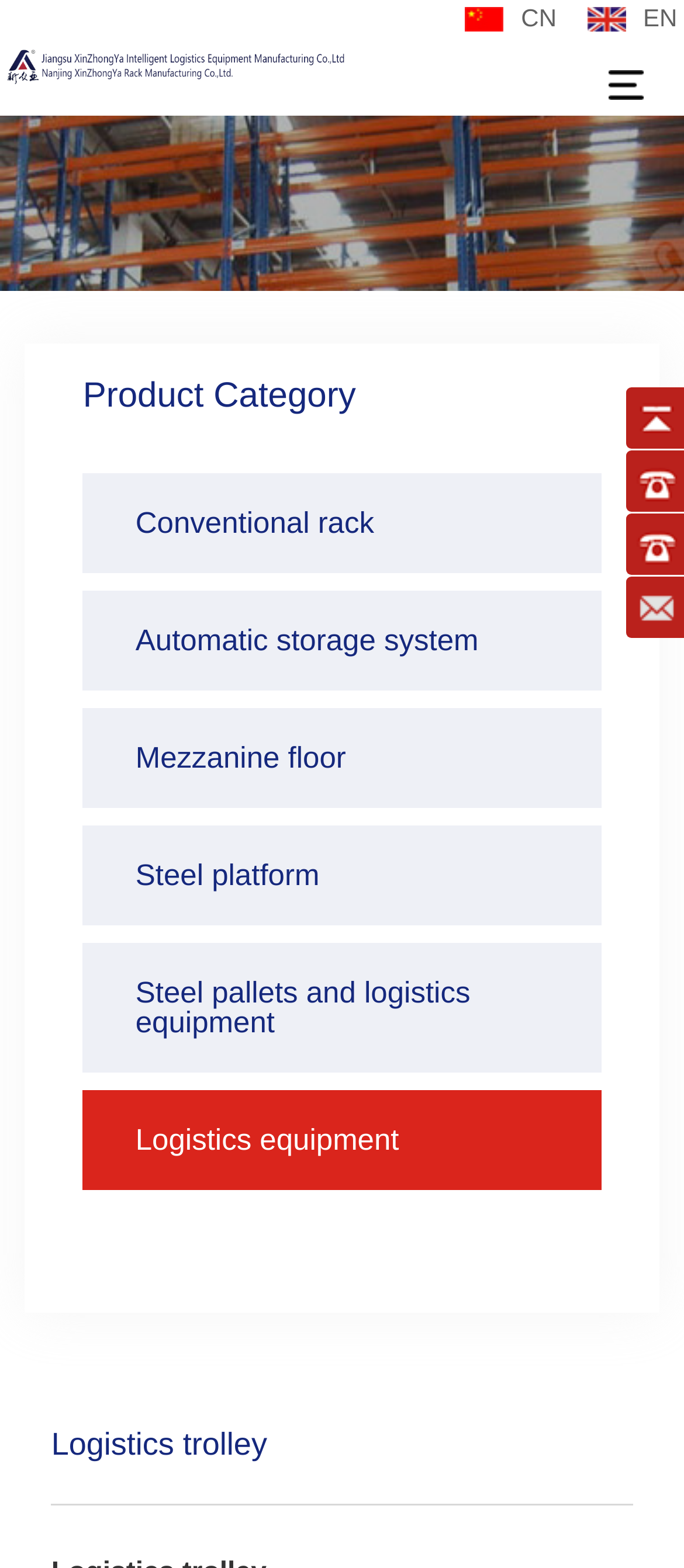Provide an in-depth description of the elements and layout of the webpage.

The webpage appears to be a product catalog page for a logistics equipment manufacturing company. At the top left corner, there are two language selection links, "CN" and "EN", accompanied by small flag icons. 

Below the language selection links, there is a prominent image that takes up a significant portion of the top section of the page. 

On the left side of the page, there is a menu with six links categorized under "Product Category". The links are listed vertically and include "Conventional rack", "Automatic storage system", "Mezzanine floor", "Steel platform", "Steel pallets and logistics equipment", and "Logistics equipment". 

The "Logistics equipment" link is further categorized into a subheading "Logistics trolley", which is located near the bottom of the page. 

Additionally, there is a small image at the top right corner of the page, which may be a company logo or a decorative element.